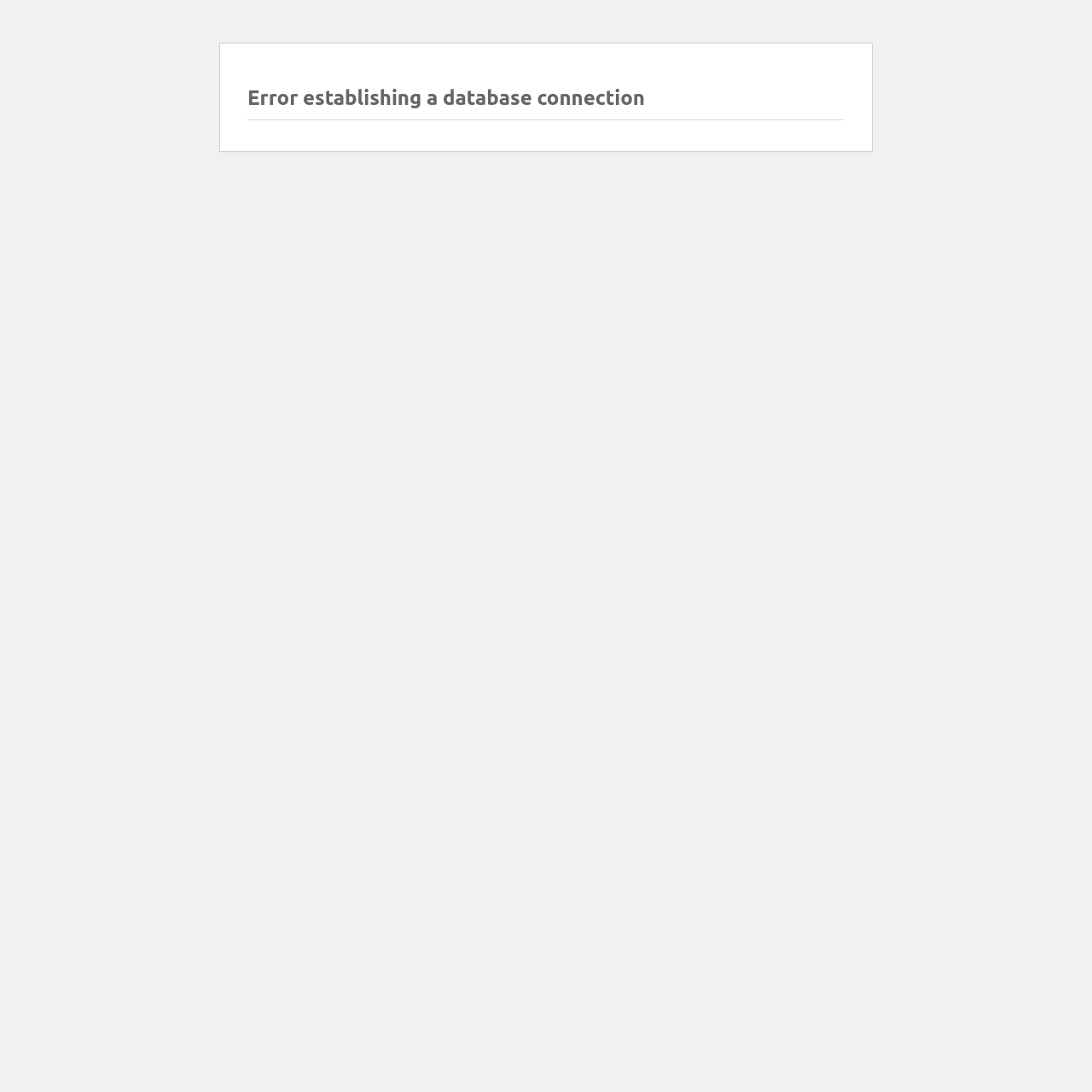Determine which piece of text is the heading of the webpage and provide it.

Error establishing a database connection